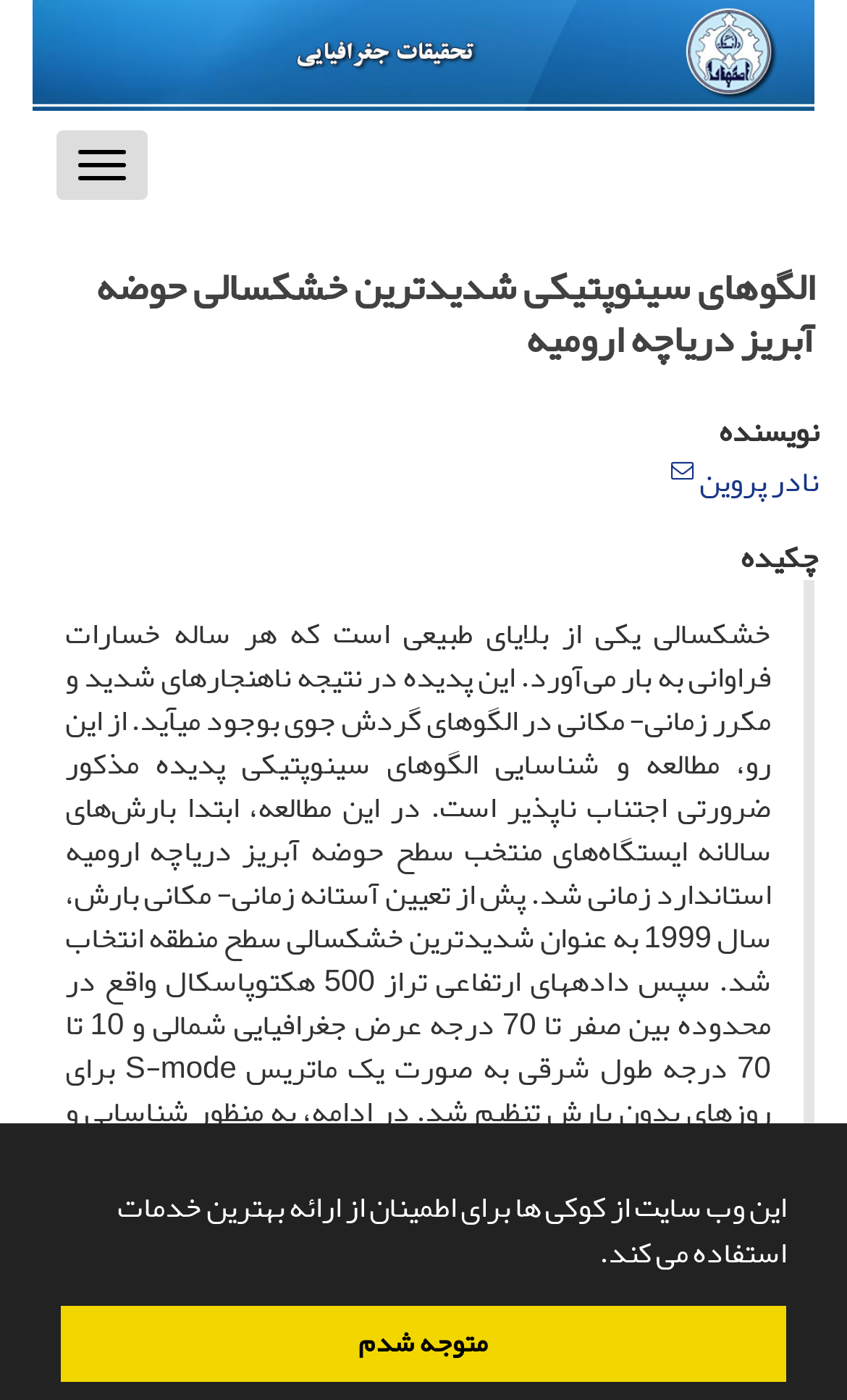Refer to the screenshot and answer the following question in detail:
What is the purpose of the website?

Based on the content of the webpage, it appears to be providing information about a specific topic, suggesting that the purpose of the website is to provide information to users.